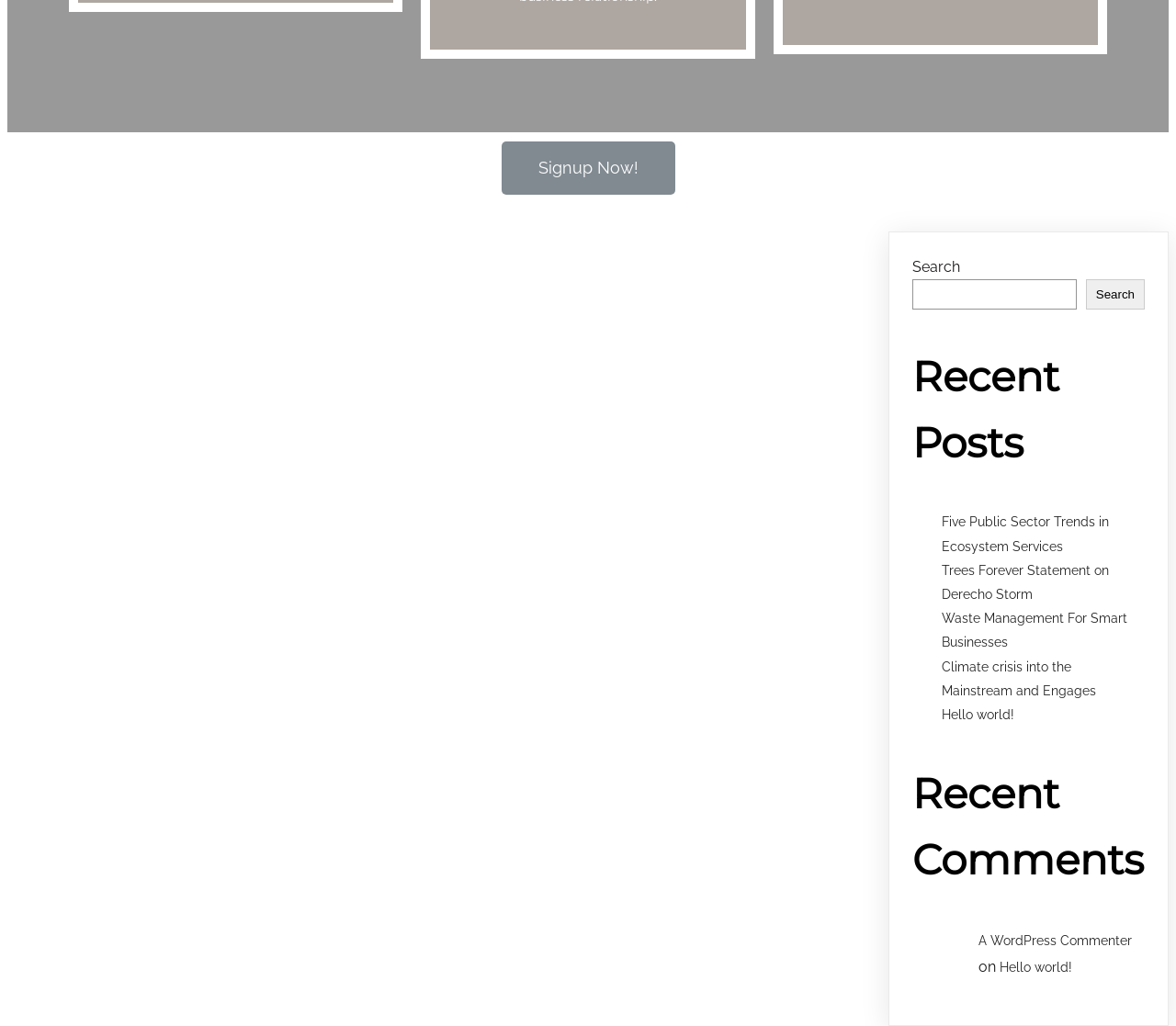What is the title of the first recent post?
Using the information from the image, provide a comprehensive answer to the question.

I looked at the first link under the 'Recent Posts' heading and found that its text is 'Five Public Sector Trends in Ecosystem Services', so that's the title of the first recent post.